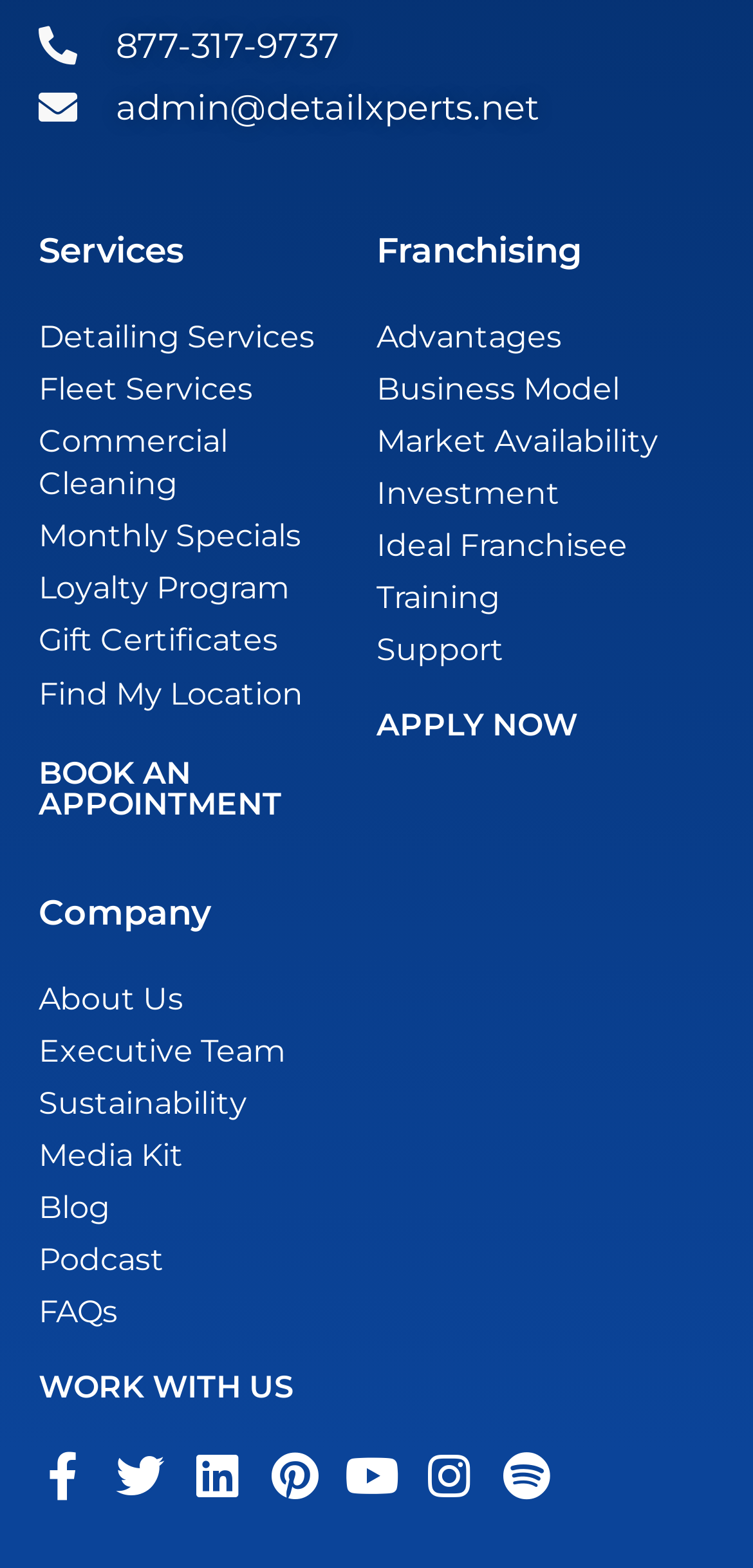Find the bounding box coordinates of the element you need to click on to perform this action: 'Learn about detailing services'. The coordinates should be represented by four float values between 0 and 1, in the format [left, top, right, bottom].

[0.051, 0.202, 0.474, 0.229]